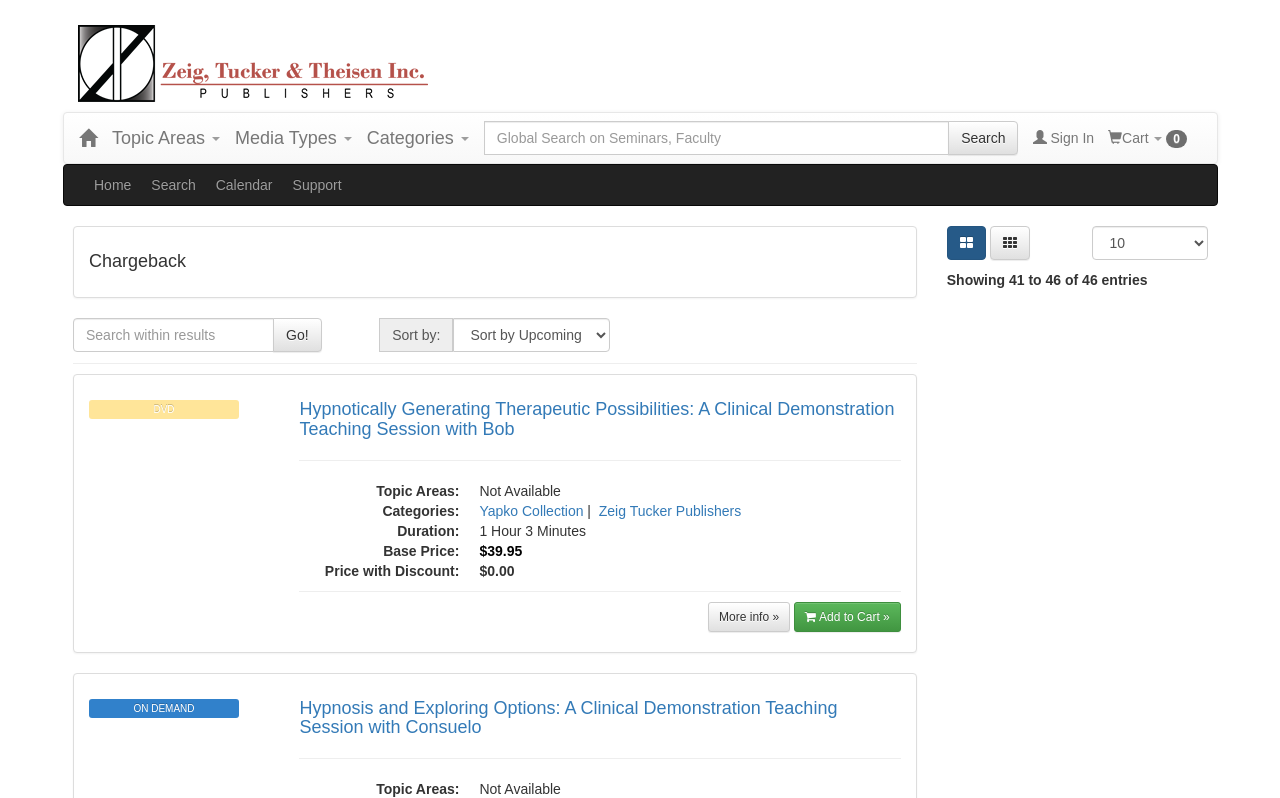Explain the webpage's design and content in an elaborate manner.

This webpage is about a video platform, specifically a page for a video titled "Hypnotically Generating Therapeutic Possibilities: A Clinical Demonstration Teaching Session with Bob". 

At the top, there are several links, including "Home", "Topic Areas", "Media Types", and "Categories", which are likely navigation links. There is also a search bar with a "Search" button. On the right side, there are links to "Sign In" and "Cart" with a count of 0 items.

Below the navigation links, there is a heading with the title "Chargeback". Underneath, there are two search bars, one with a "Go!" button, and another with a "Search" button. 

The main content of the page is a video description, which includes a heading with the video title, and a description list with details such as "Topic Areas:", "Categories:", "Duration:", "Base Price:", and "Price with Discount:". The categories include a link to "Yapko Collection" and "Zeig Tucker Publishers". 

There are also several separators and horizontal lines dividing the content. Below the video description, there is a link to "More info »" and an "Add to Cart" button. 

Further down, there is another video description with a similar layout, titled "Hypnosis and Exploring Options: A Clinical Demonstration Teaching Session with Consuelo". 

At the bottom of the page, there are links to switch between list views, a combobox, and a text indicating that the page is showing 41 to 46 of 46 entries.